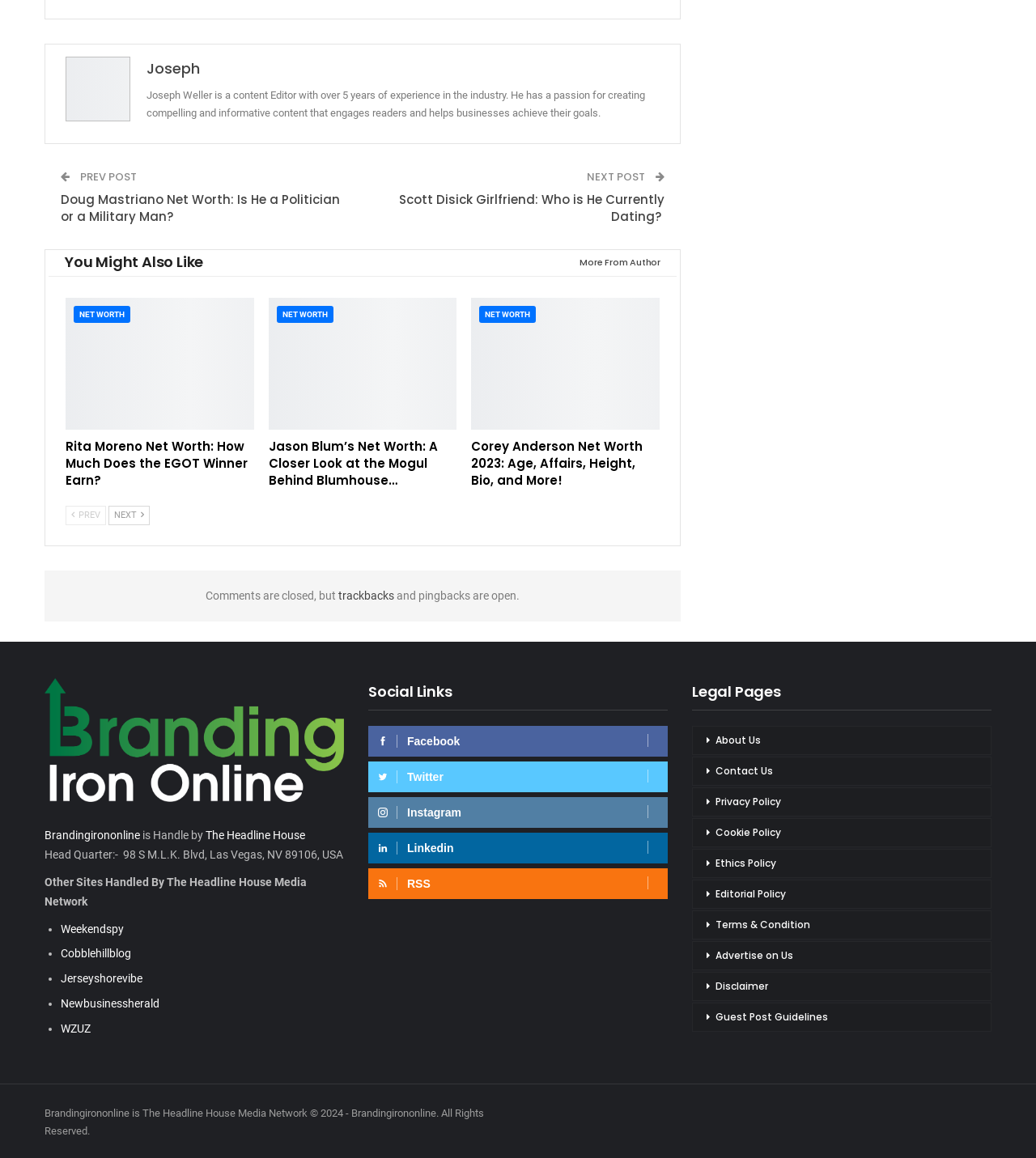Please provide a comprehensive response to the question based on the details in the image: What is the topic of the previous post?

The answer can be found by looking at the link 'Doug Mastriano Net Worth: Is He a Politician or a Military Man?' which is labeled as 'PREV POST'.